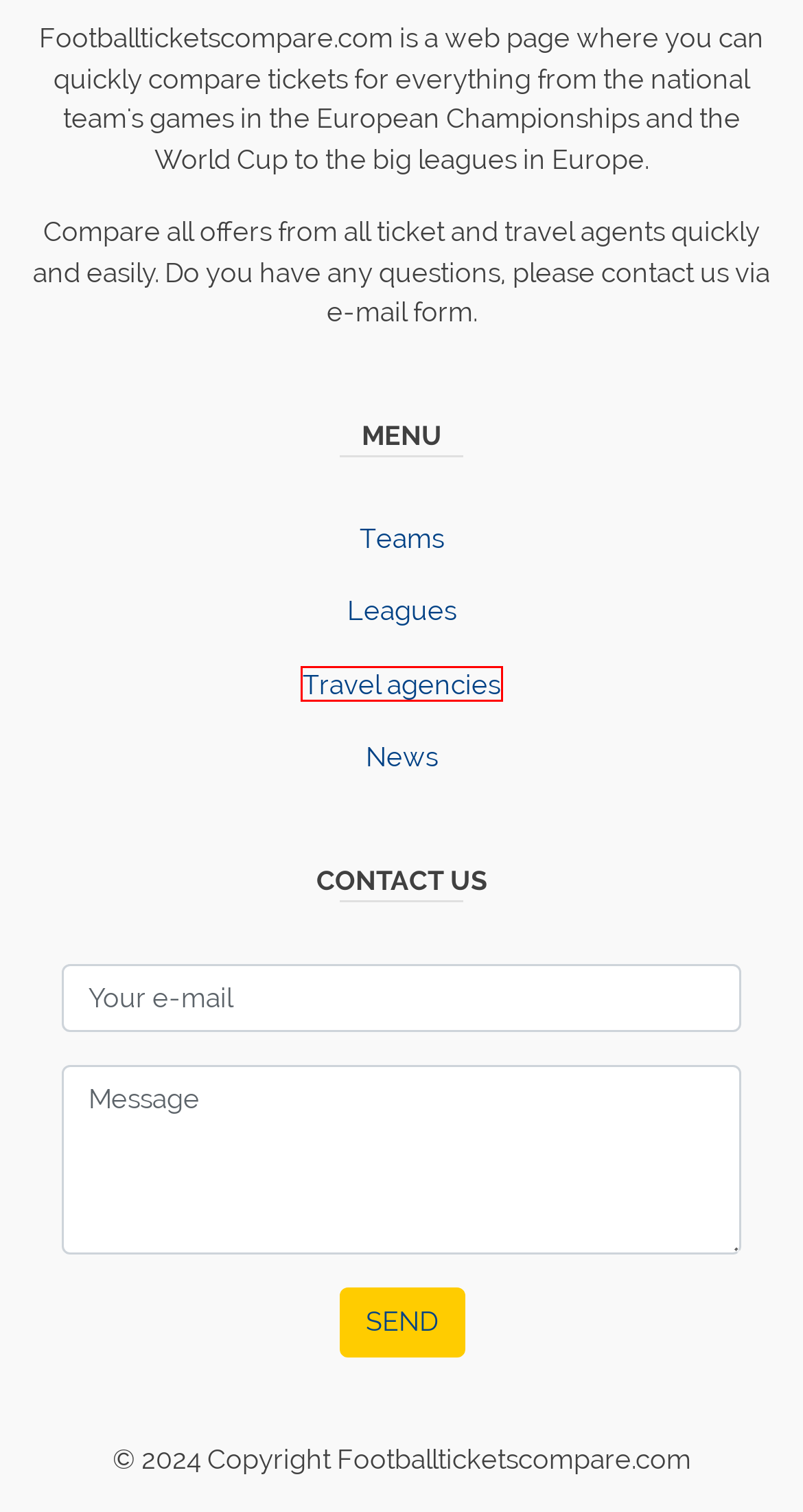You have a screenshot of a webpage with a red bounding box around a UI element. Determine which webpage description best matches the new webpage that results from clicking the element in the bounding box. Here are the candidates:
A. Leagues
B. Football tickets / Football Packages - tickets to football
C. Travel agencies
D. News
E. Cheap Germany Scotland tickets - 14 June 2024 -
F. Cheap Scotland Hungary tickets - 23 June 2024 -
G. Cheap Scotland Switzerland tickets - 19 June 2024 -
H. Teams

C